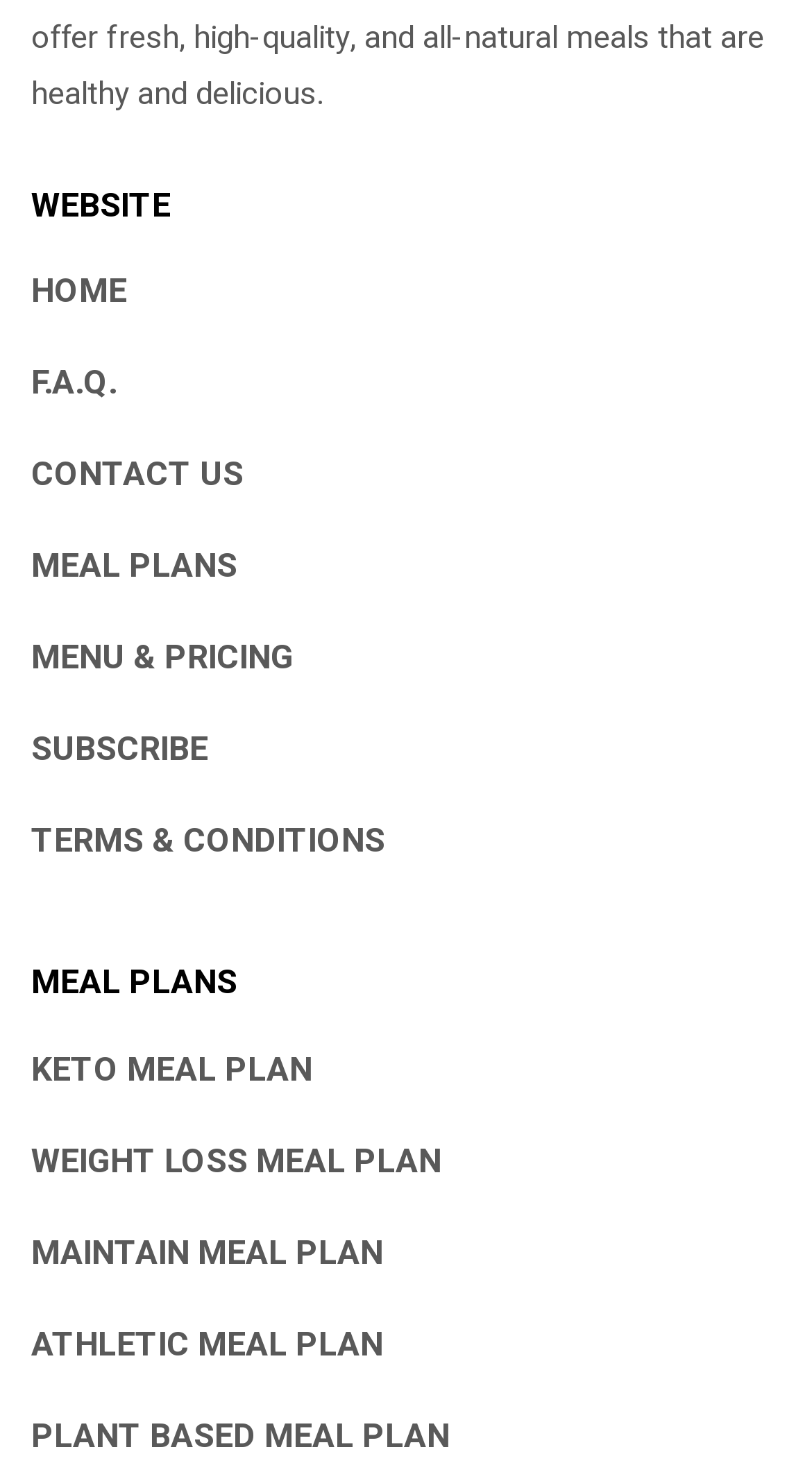From the element description: "Weight Loss Meal Plan", extract the bounding box coordinates of the UI element. The coordinates should be expressed as four float numbers between 0 and 1, in the order [left, top, right, bottom].

[0.038, 0.773, 0.544, 0.807]